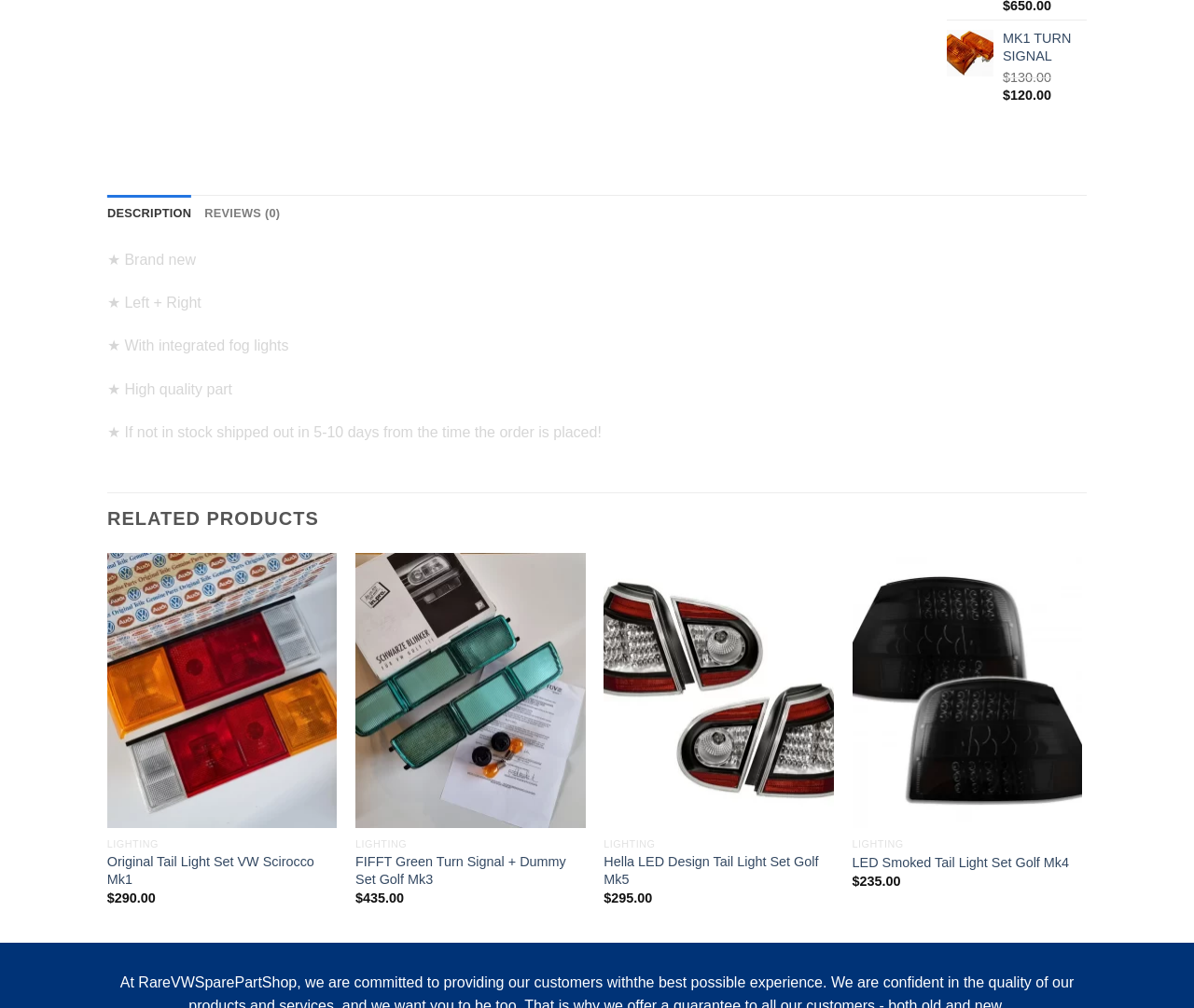Pinpoint the bounding box coordinates of the clickable element needed to complete the instruction: "Click on the 'MK1 TURN SIGNAL' link". The coordinates should be provided as four float numbers between 0 and 1: [left, top, right, bottom].

[0.84, 0.029, 0.91, 0.064]